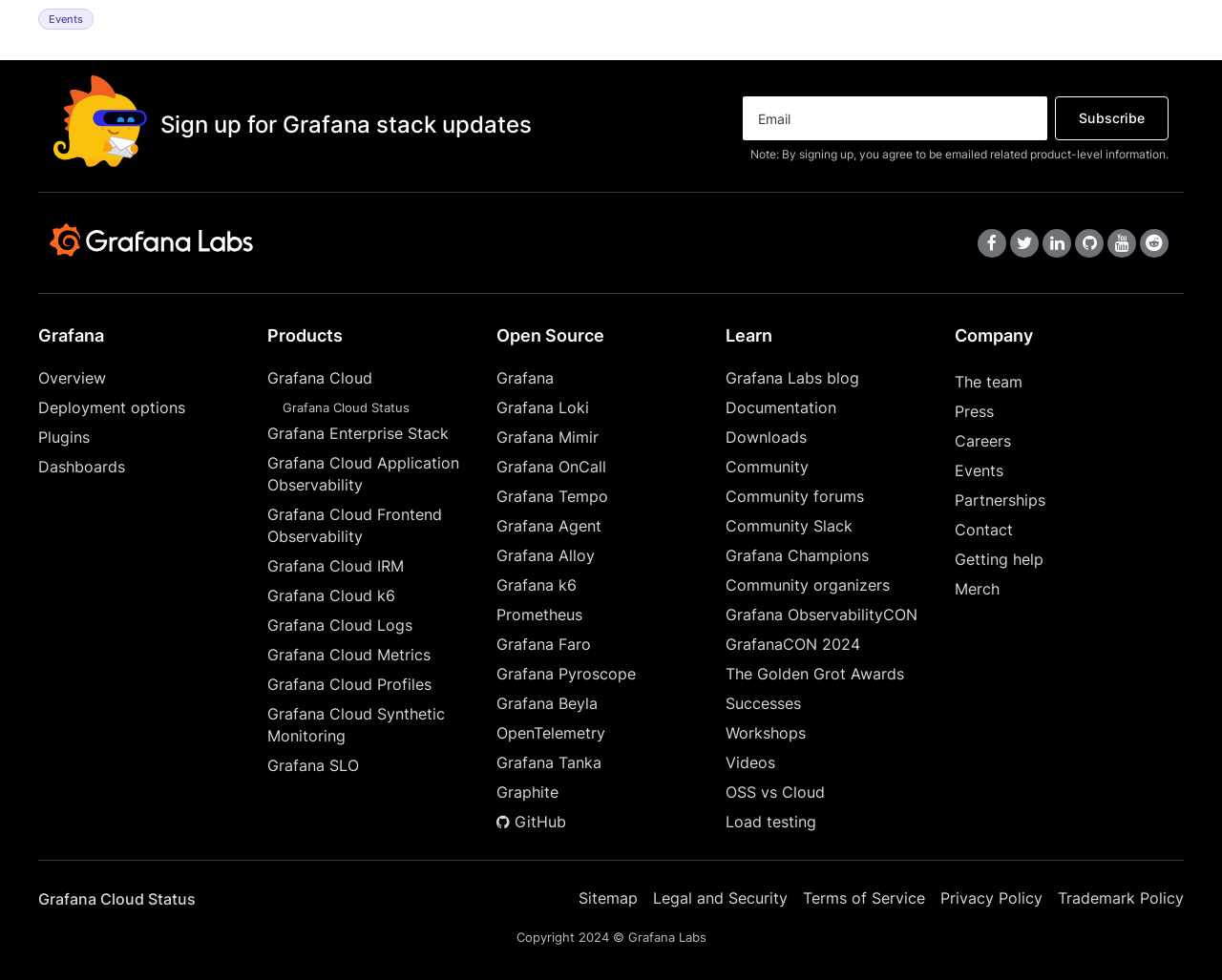Determine the bounding box coordinates of the clickable region to execute the instruction: "Explore the Sitemap". The coordinates should be four float numbers between 0 and 1, denoted as [left, top, right, bottom].

[0.473, 0.907, 0.522, 0.926]